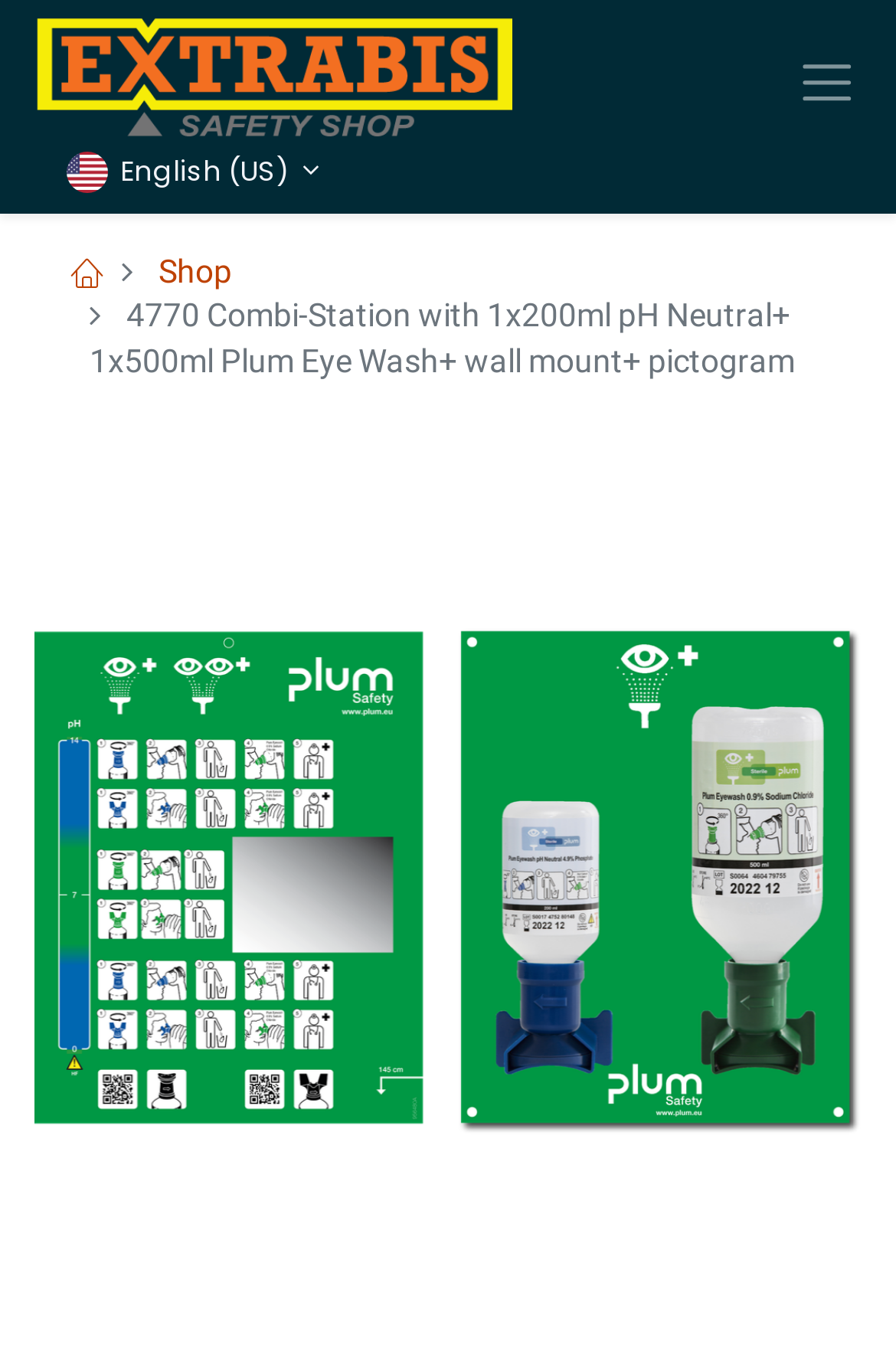What is the product name on this webpage?
Answer the question in a detailed and comprehensive manner.

The product name is displayed prominently on the webpage, and it is accompanied by a description of the product, which includes '1x200ml pH Neutral+ 1x500ml Plum Eye Wash+ wall mount+ pictogram'.